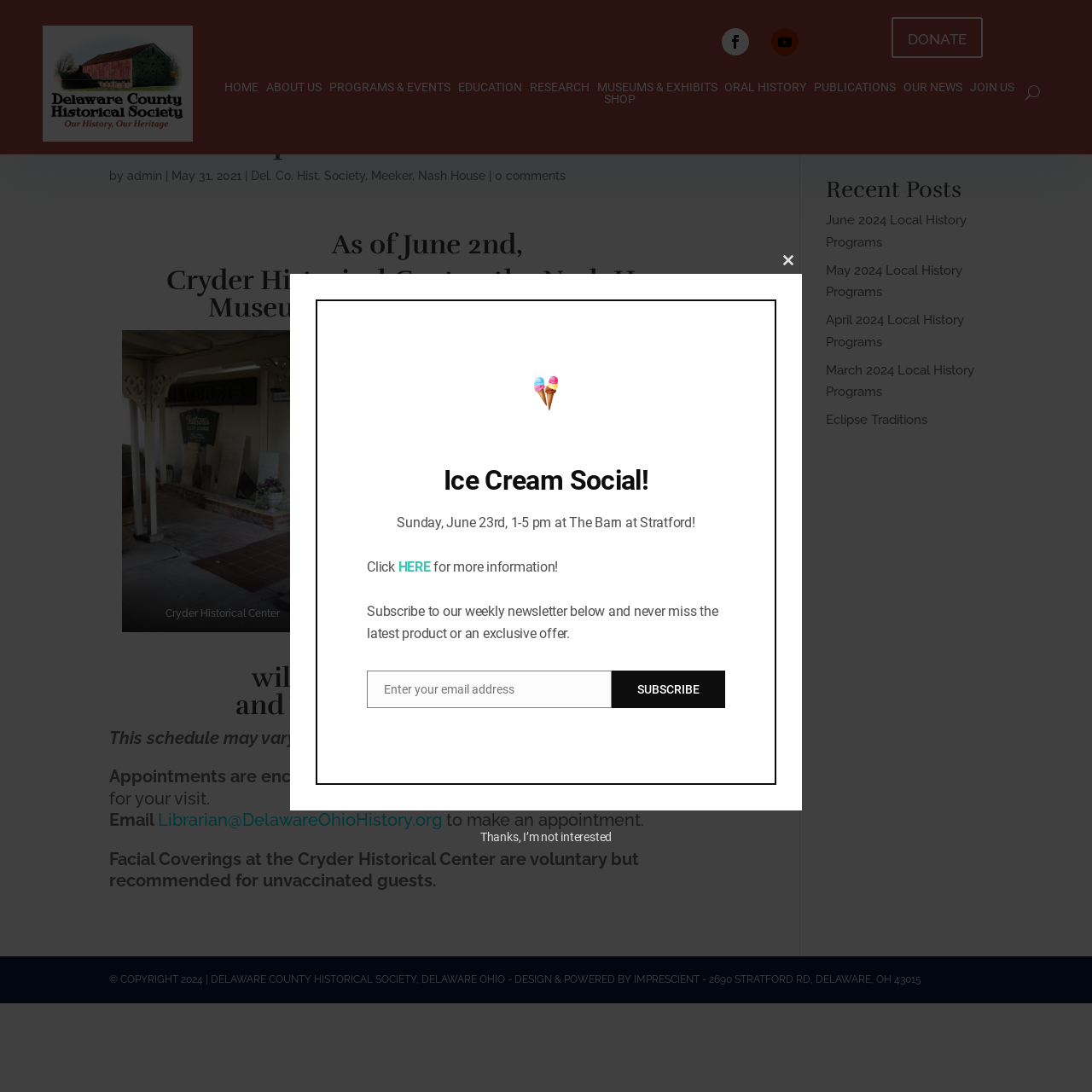What is the recommended action for unvaccinated guests at the Cryder Historical Center?
From the image, provide a succinct answer in one word or a short phrase.

Wear facial coverings